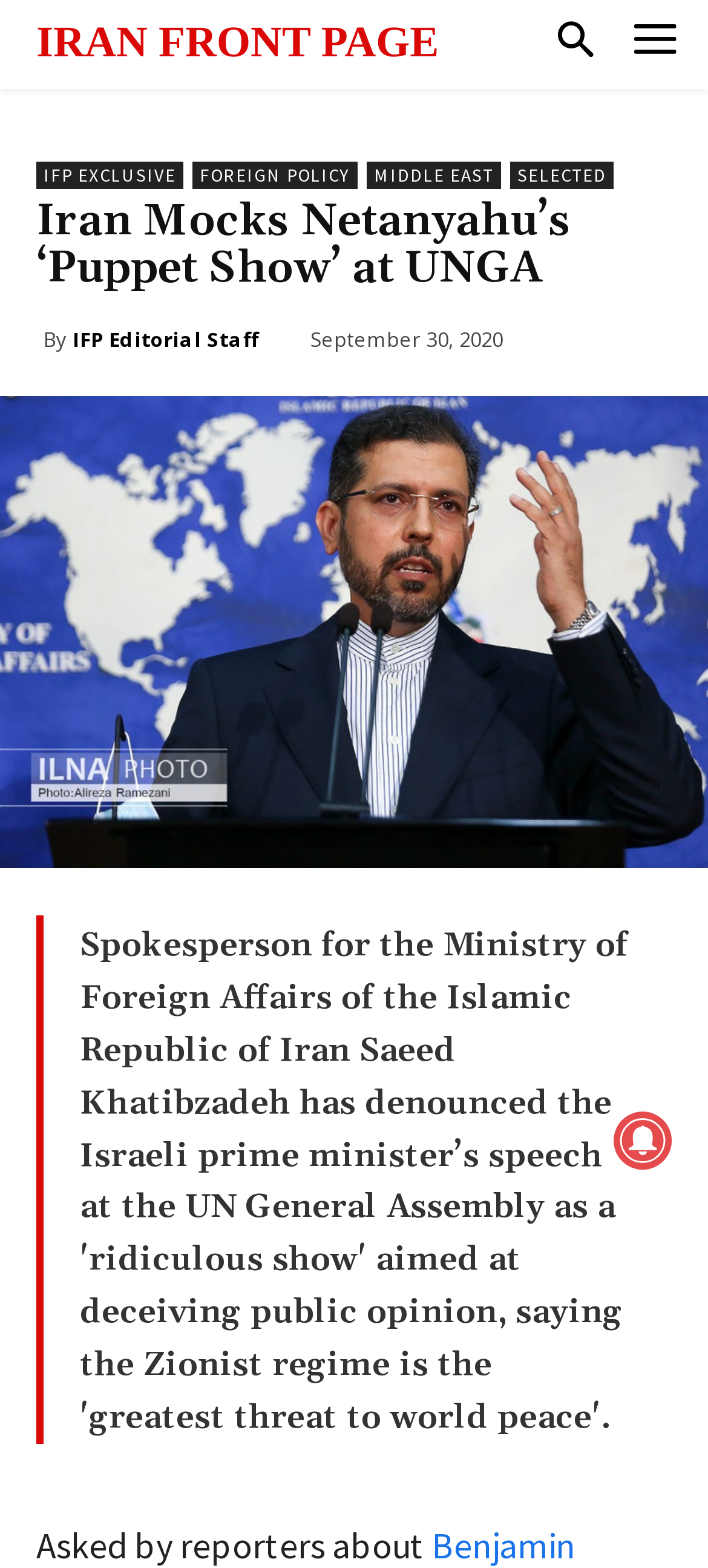Can you look at the image and give a comprehensive answer to the question:
What is the date of the article?

The date of the article can be found next to the author's name, which is 'IFP Editorial Staff', and it is specified as 'September 30, 2020'.